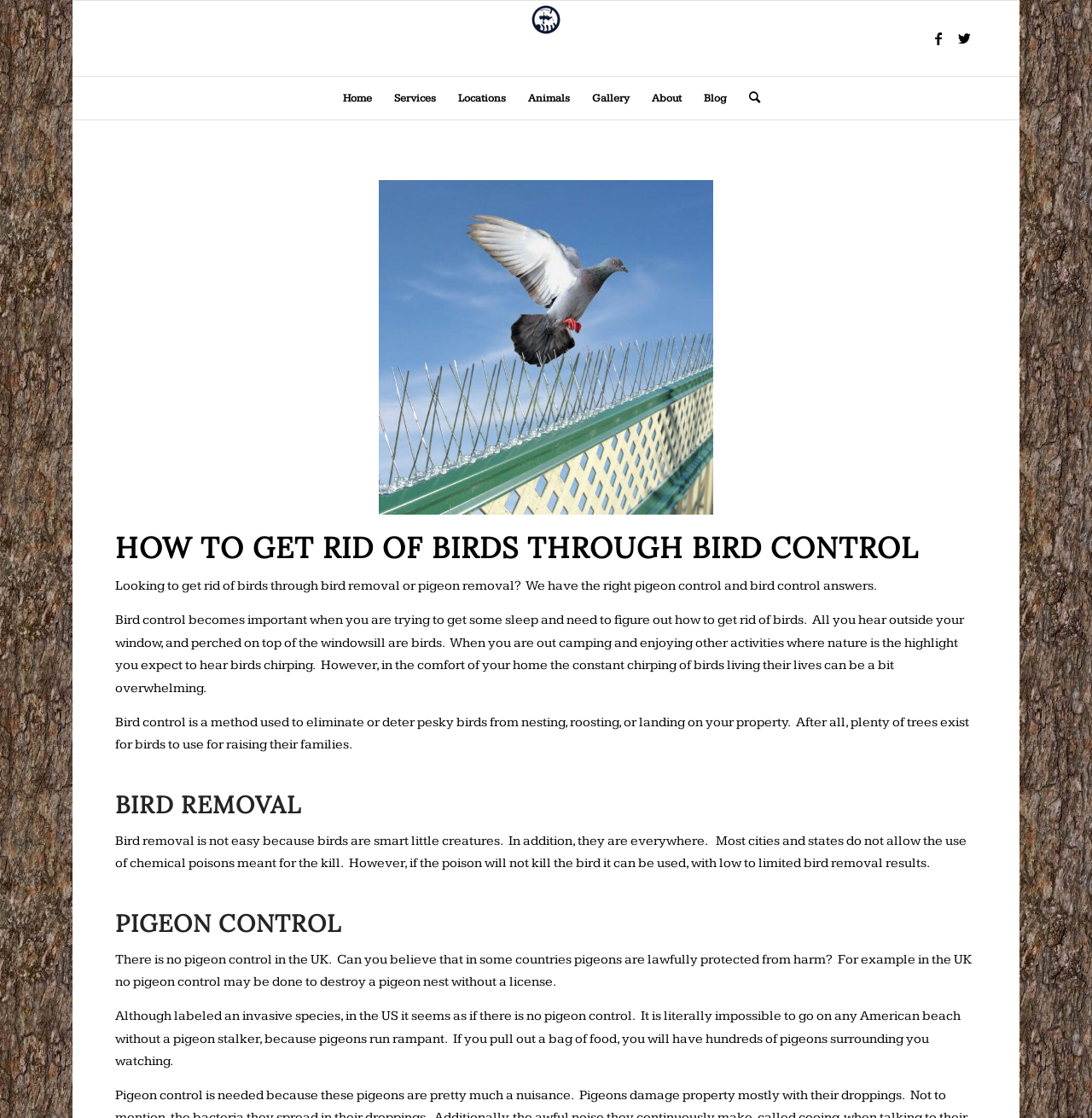How many social media links are present on the webpage?
Look at the screenshot and respond with one word or a short phrase.

2